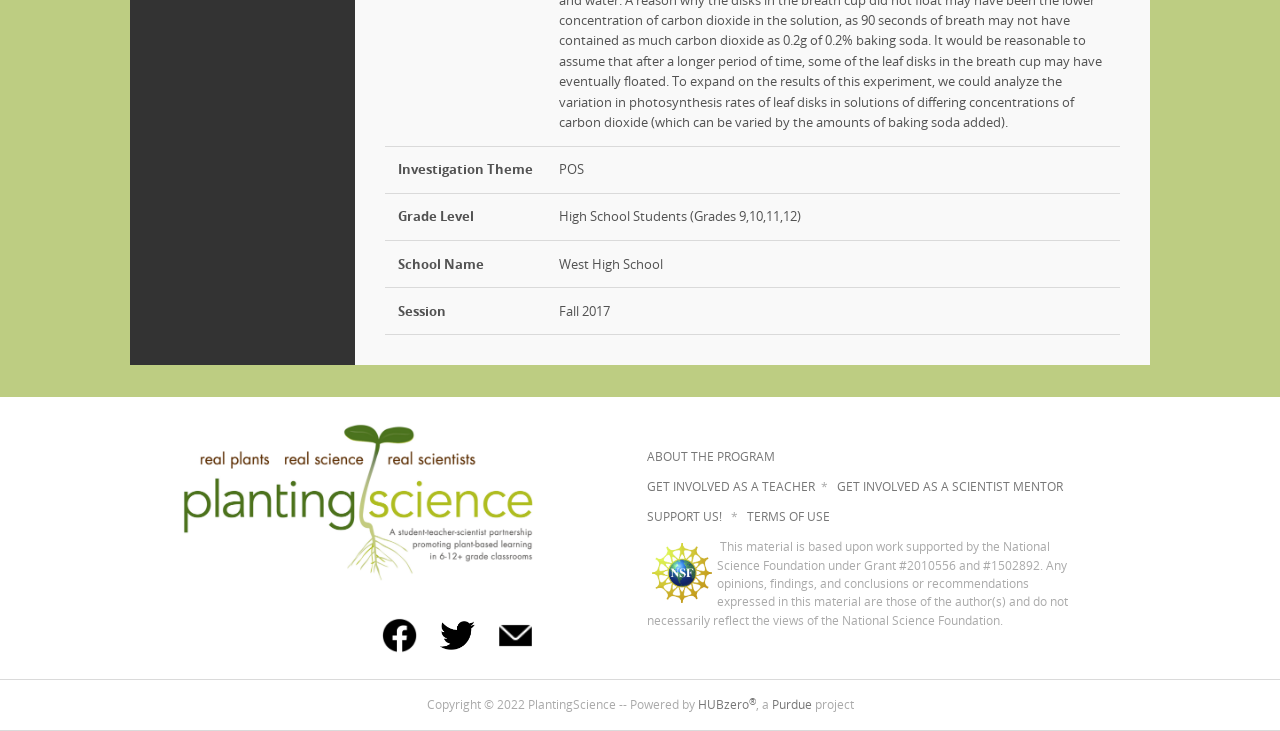Determine the bounding box coordinates for the HTML element mentioned in the following description: "ABOUT THE PROGRAM". The coordinates should be a list of four floats ranging from 0 to 1, represented as [left, top, right, bottom].

[0.506, 0.615, 0.606, 0.635]